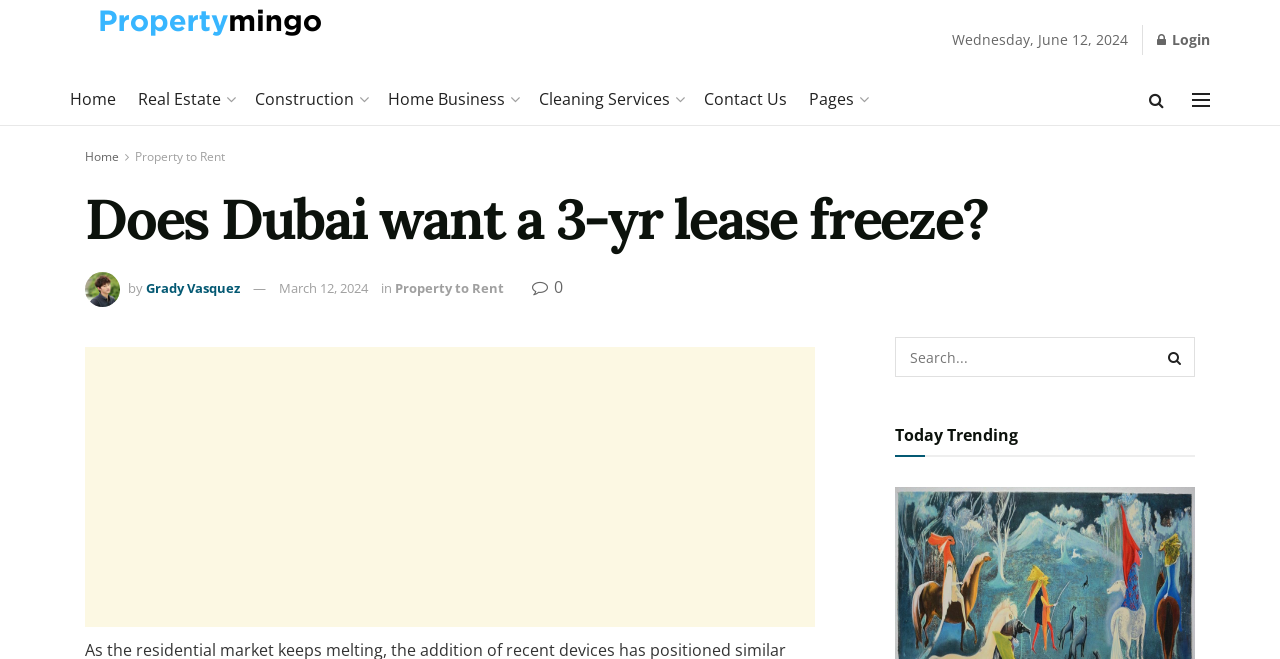Use a single word or phrase to answer the question: 
How many links are there in the top navigation menu?

7